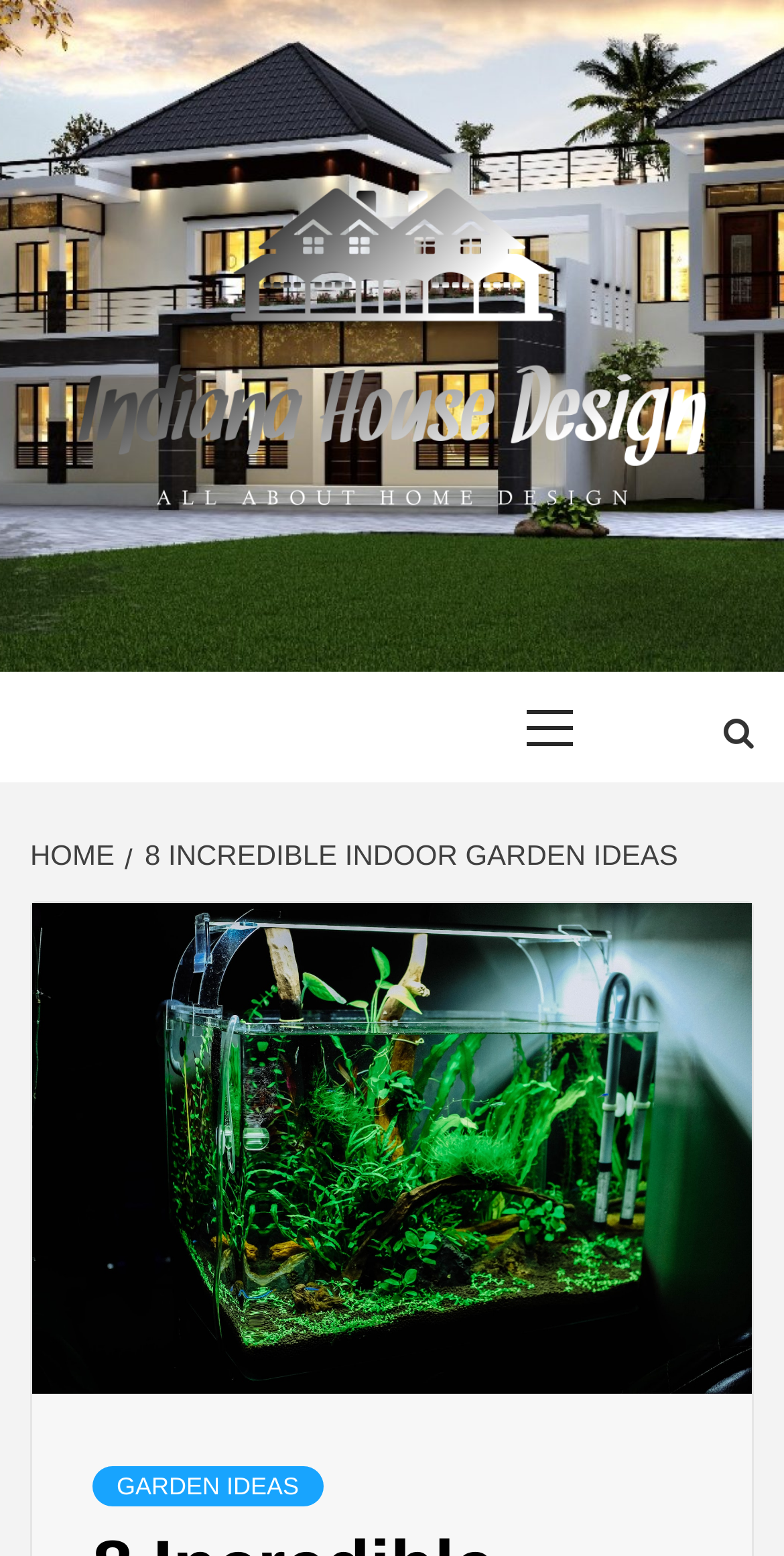Can you find and generate the webpage's heading?

8 Incredible Indoor Garden Ideas